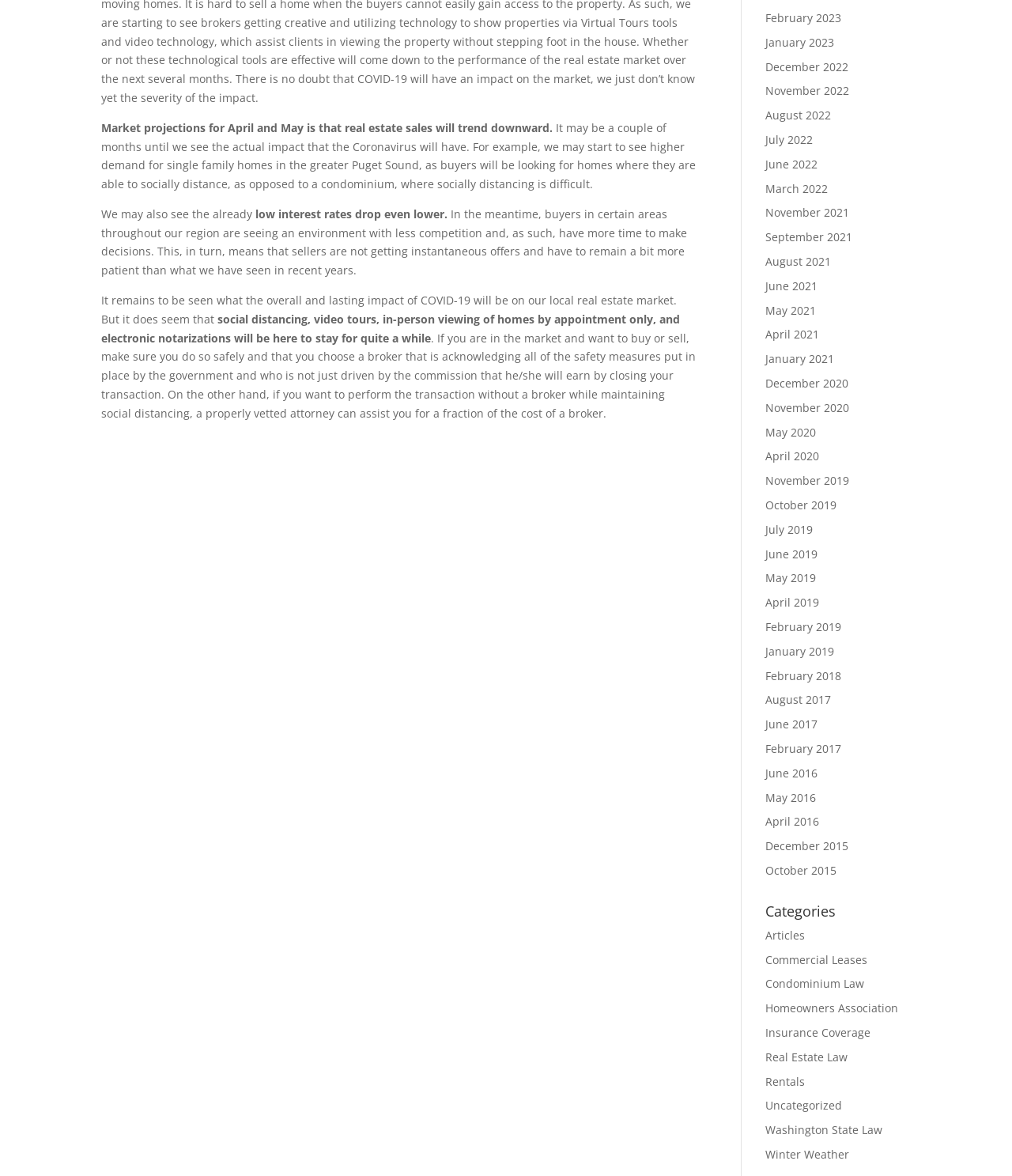Locate the bounding box for the described UI element: "Articles". Ensure the coordinates are four float numbers between 0 and 1, formatted as [left, top, right, bottom].

[0.756, 0.789, 0.795, 0.801]